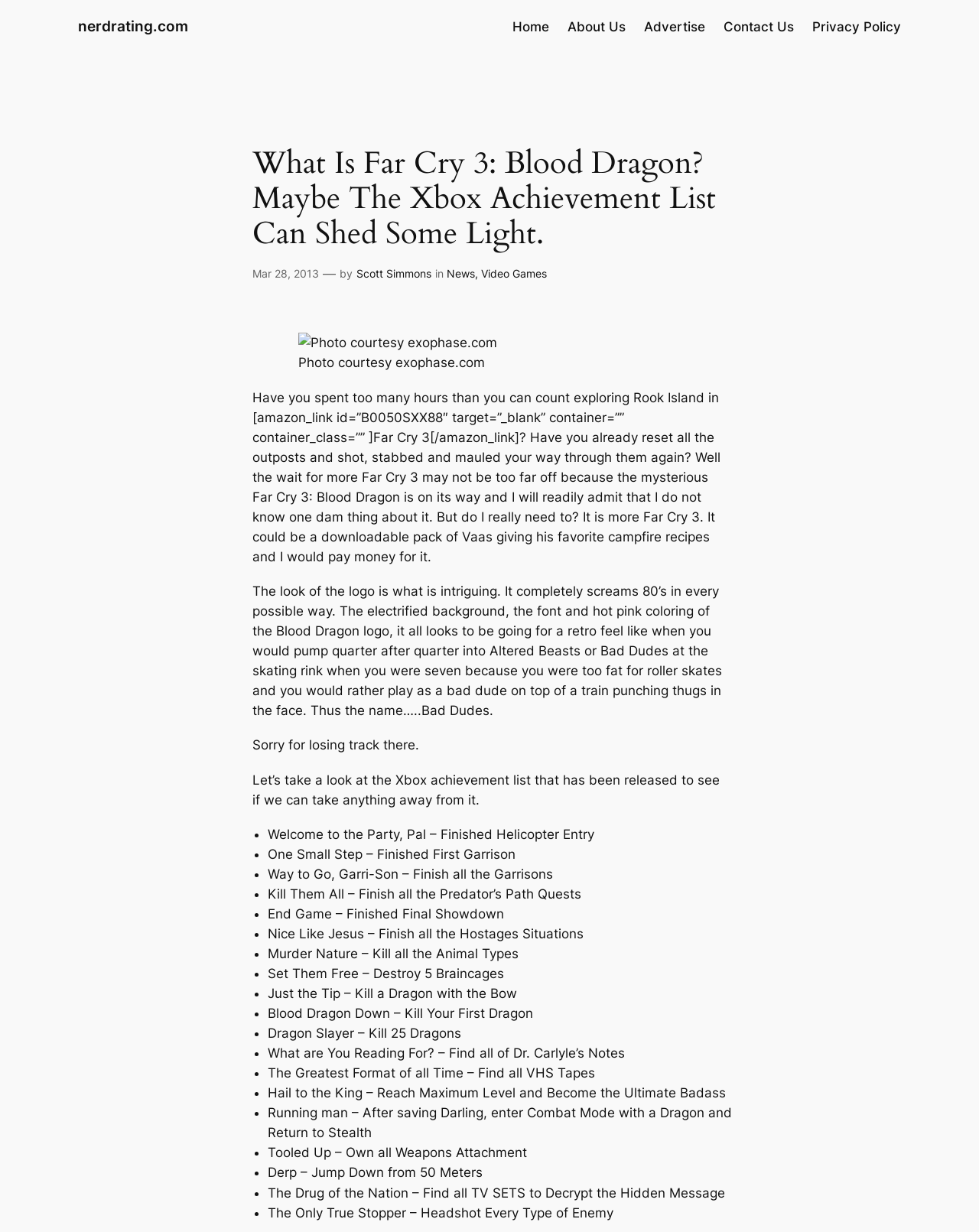Based on the image, provide a detailed response to the question:
What is the name of the author of the article?

The author's name is mentioned in the article as 'by Scott Simmons' which is located below the title of the article.